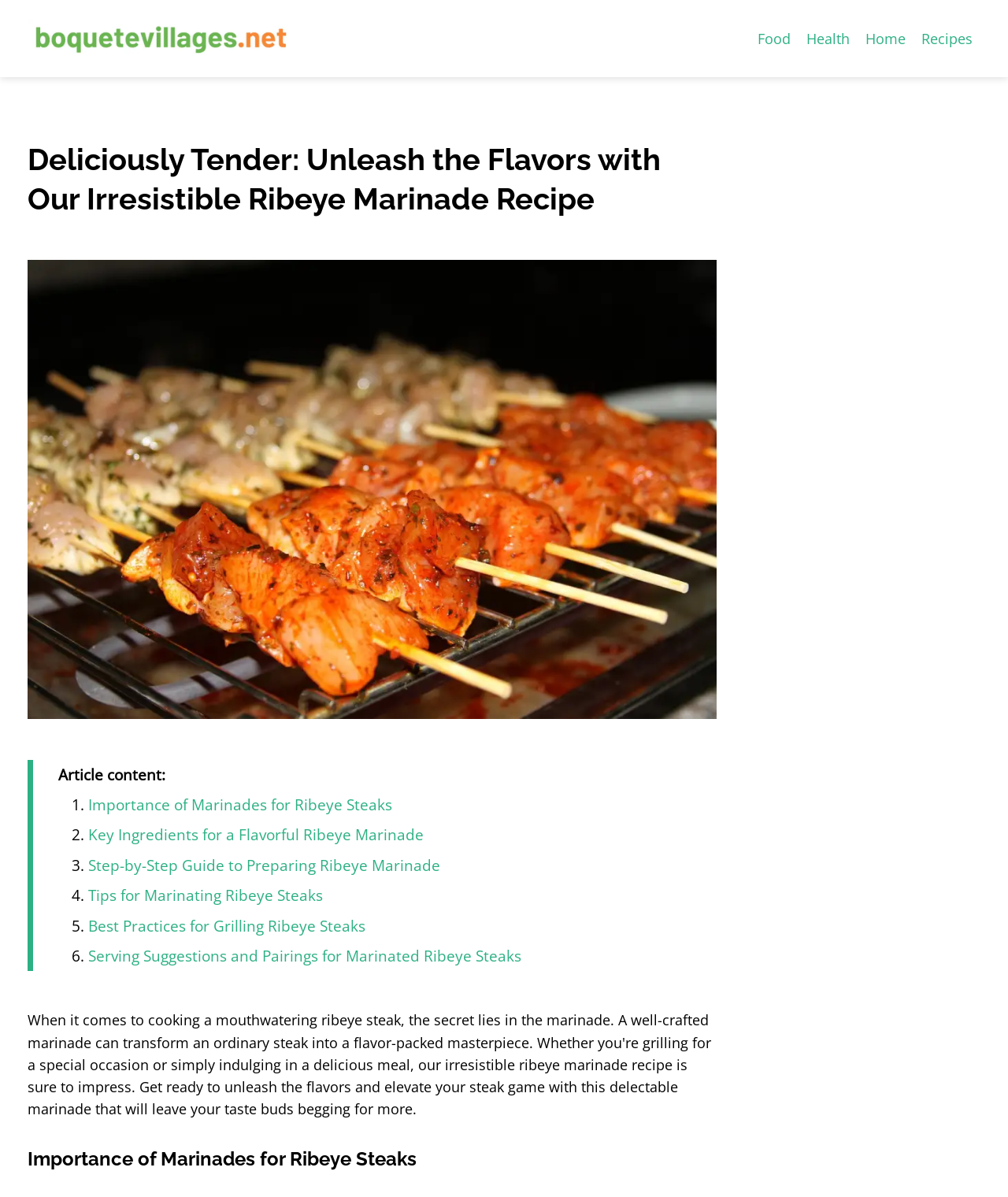What is the website's name?
Using the image, answer in one word or phrase.

Cooking with Heart